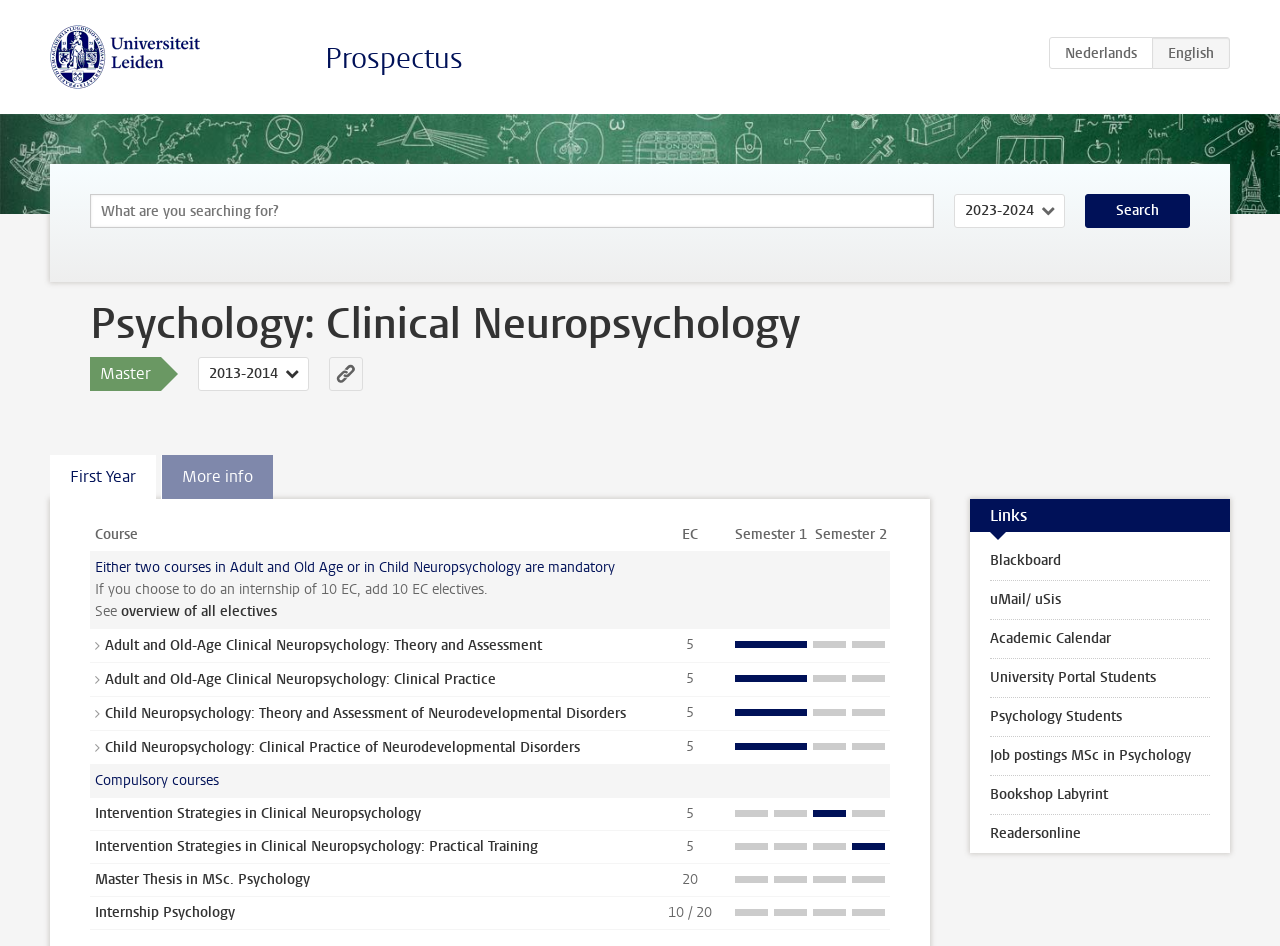Please locate the bounding box coordinates of the region I need to click to follow this instruction: "View more information about the course Intervention Strategies in Clinical Neuropsychology".

[0.074, 0.85, 0.329, 0.87]